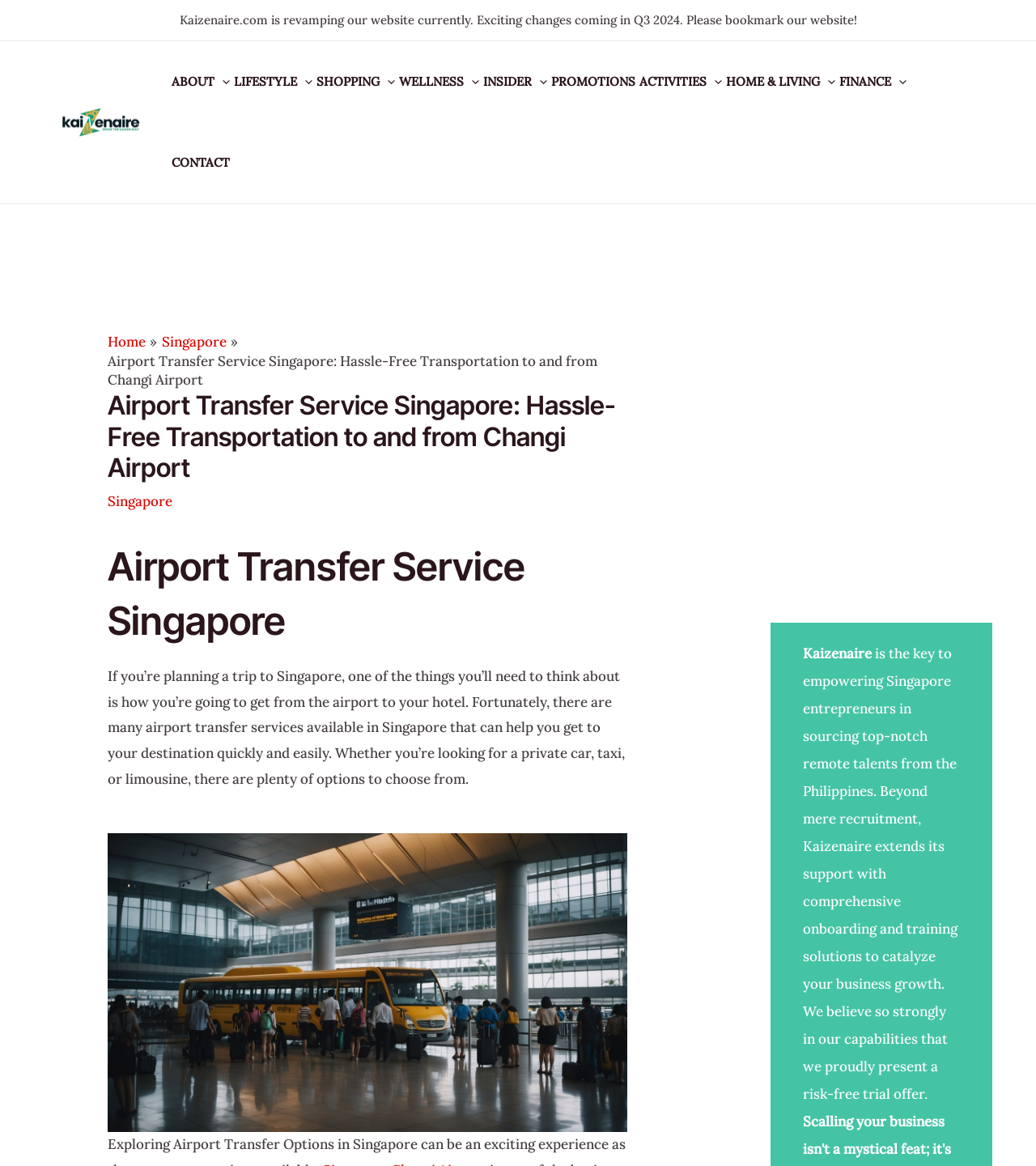Offer a detailed account of what is visible on the webpage.

The webpage is about Kaizenaire, a lifestyle and online shopping website in Singapore. At the top, there is a logo of Kaizenaire.com, accompanied by a notification that the website is currently being revamped and exciting changes are coming in Q3 2024. 

Below the logo, there is a primary navigation menu with several menu toggles, including ABOUT, LIFESTYLE, SHOPPING, WELLNESS, INSIDER, PROMOTIONS, ACTIVITIES, HOME & LIVING, and FINANCE. Each menu toggle has an associated image.

On the left side of the page, there is a section dedicated to the Airport Transfer Service Singapore, which provides hassle-free transportation to and from Changi Airport. This section includes a heading, a brief description of the service, and a figure. The description explains that the service offers various options, including private cars, taxis, and limousines, to help travelers get to their destinations quickly and easily.

On the right side of the page, there are two complementary sections, one above the other. The top section contains two static texts, one with the title "Kaizenaire" and the other describing the company's mission to empower Singapore entrepreneurs by sourcing top-notch remote talents from the Philippines. The bottom section appears to be empty.

At the bottom of the page, there is a breadcrumbs navigation section, which shows the current page's location in the website's hierarchy.